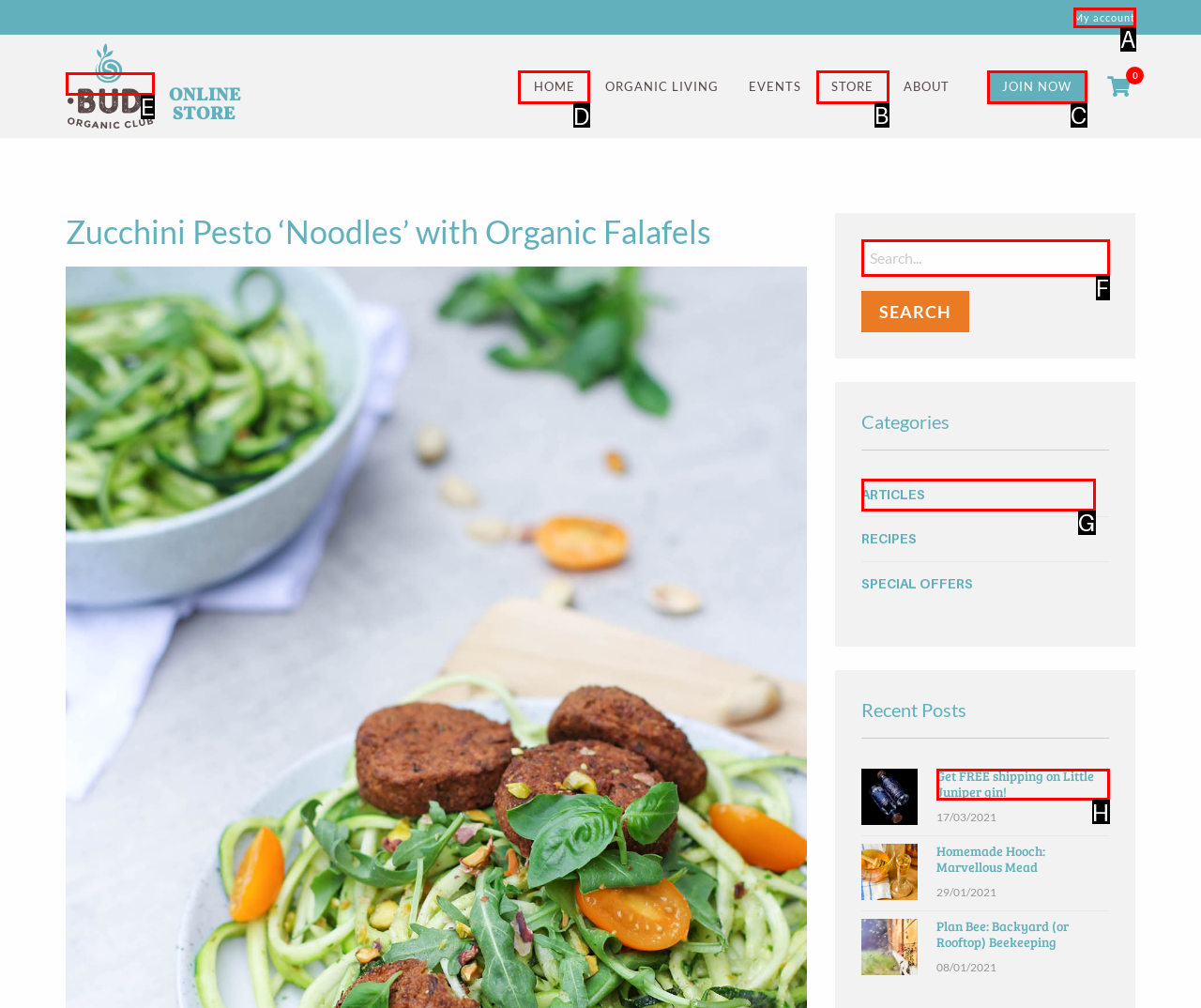Identify the correct UI element to click on to achieve the following task: Go to HOME page Respond with the corresponding letter from the given choices.

D